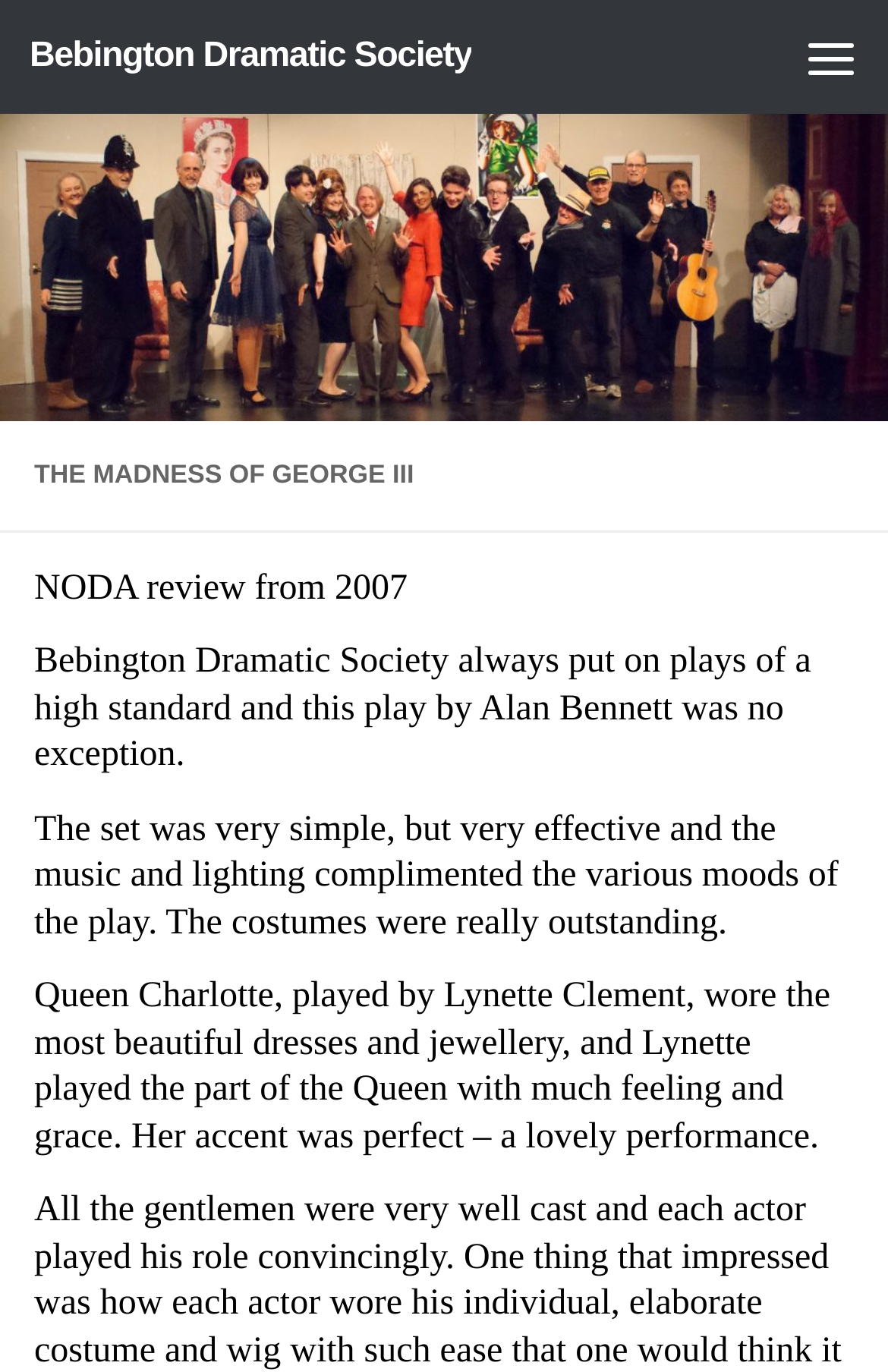Who wrote the play?
Analyze the image and deliver a detailed answer to the question.

I found the answer by reading the text 'this play by Alan Bennett was no exception' which mentions the author of the play.